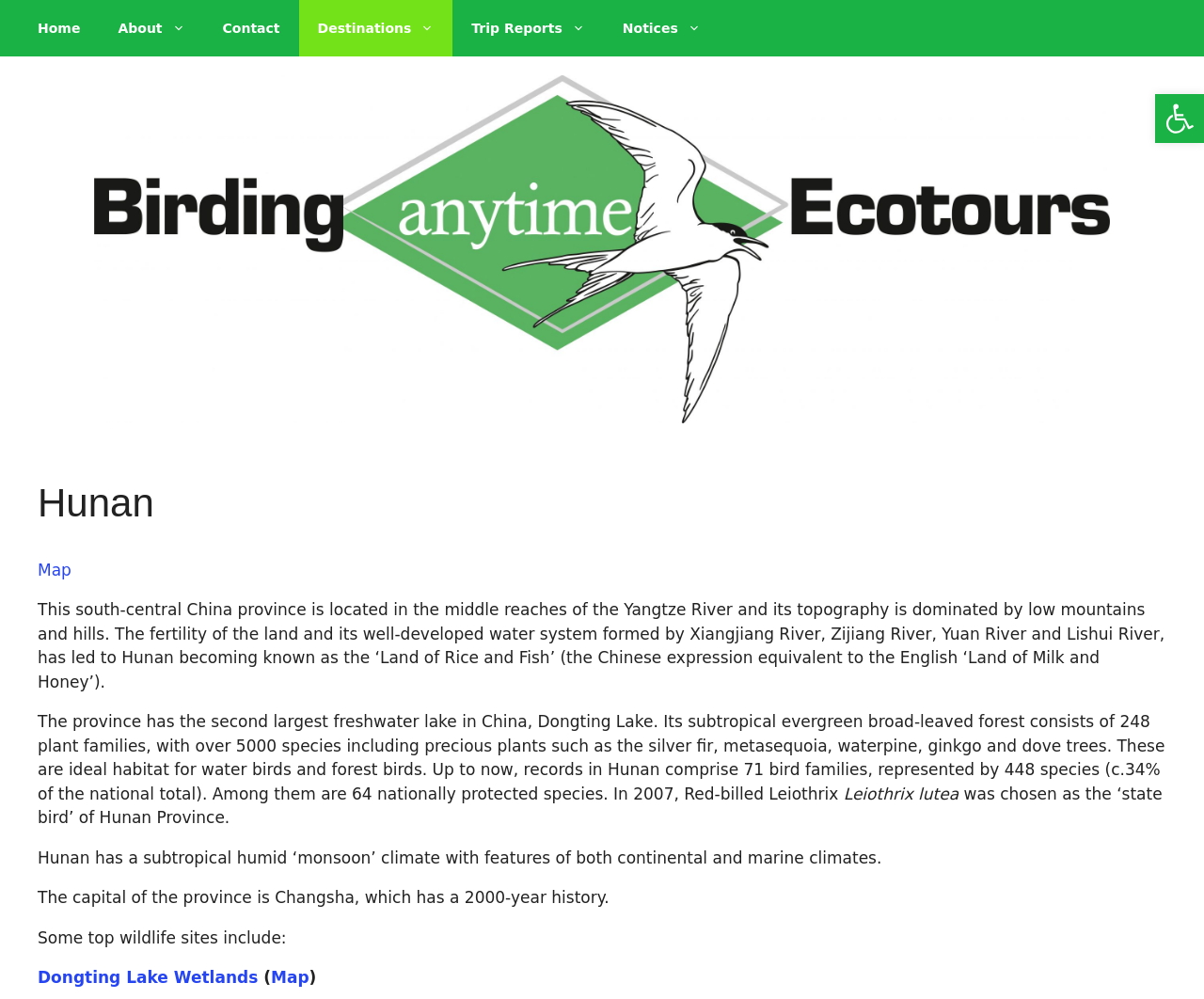How many bird families are recorded in Hunan?
Please answer the question with a single word or phrase, referencing the image.

71